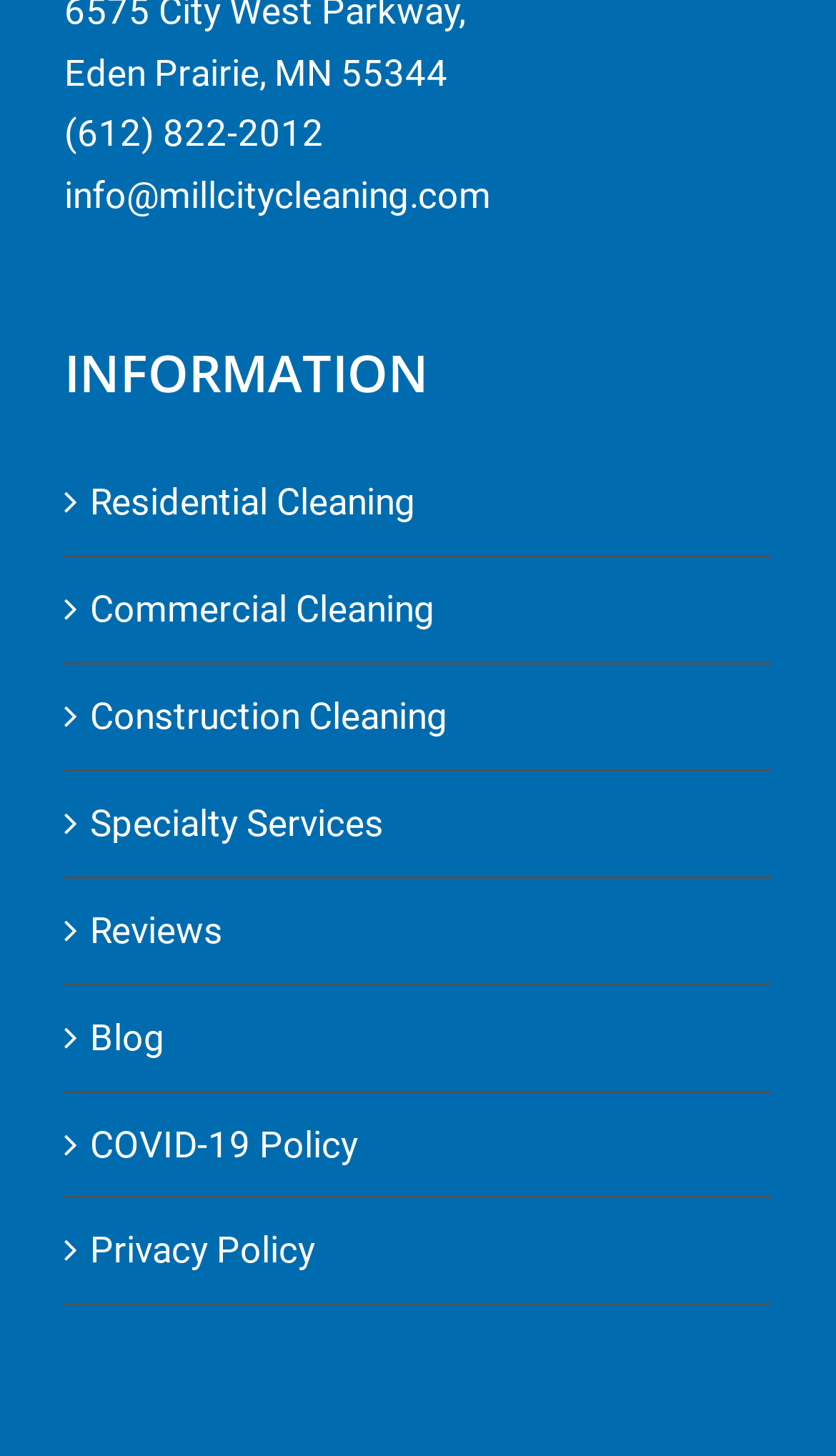What is the location of Mill City Cleaning?
Please answer the question as detailed as possible.

I found the location by looking at the static text element with the text 'Eden Prairie, MN 55344' which is located at the top of the webpage.